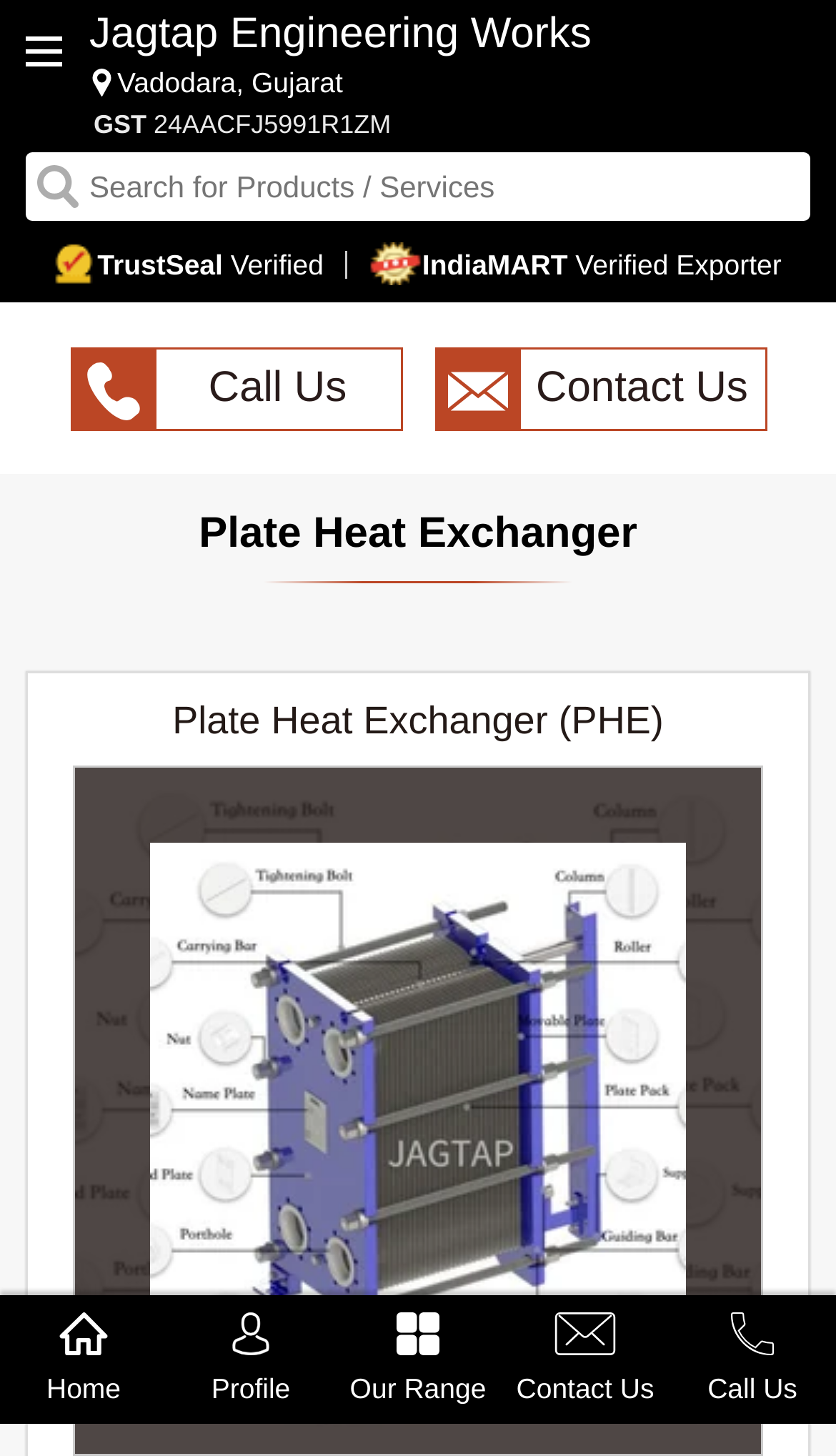Determine the bounding box coordinates of the target area to click to execute the following instruction: "Call Us."

[0.083, 0.238, 0.481, 0.295]